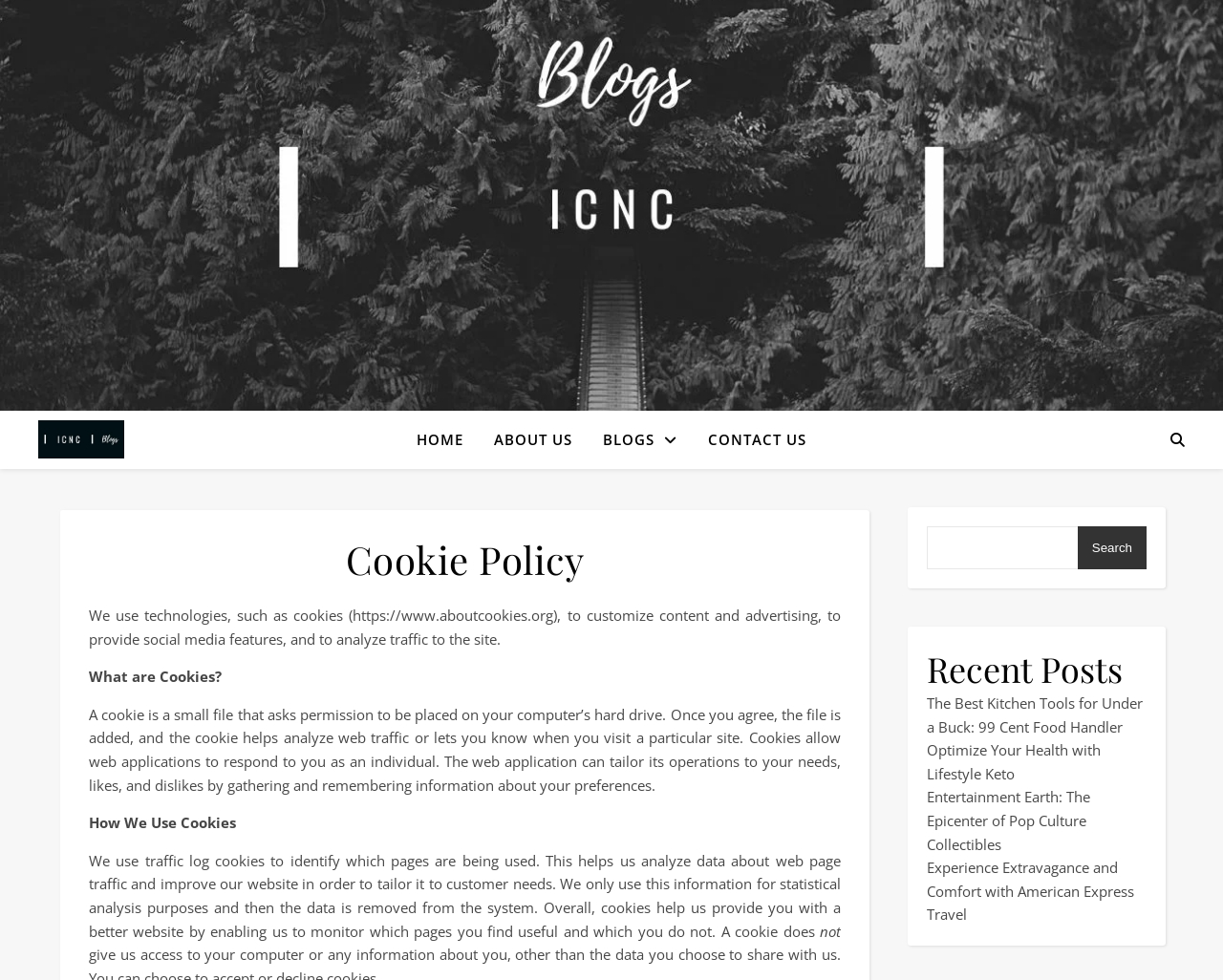Find the bounding box coordinates of the clickable area that will achieve the following instruction: "Search for something".

[0.758, 0.537, 0.938, 0.581]